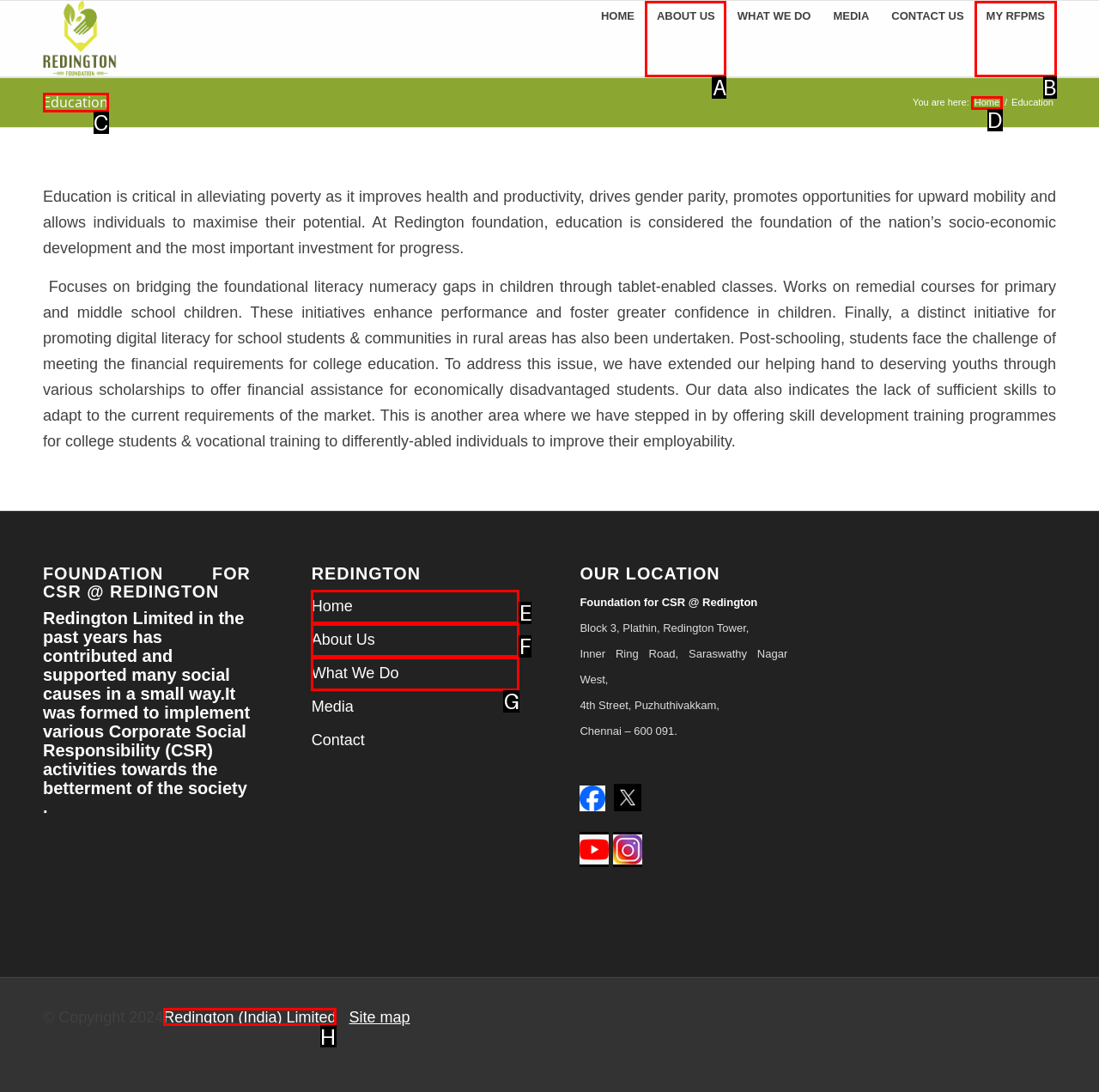Select the appropriate HTML element to click for the following task: Click on the MY RFPMS link
Answer with the letter of the selected option from the given choices directly.

B